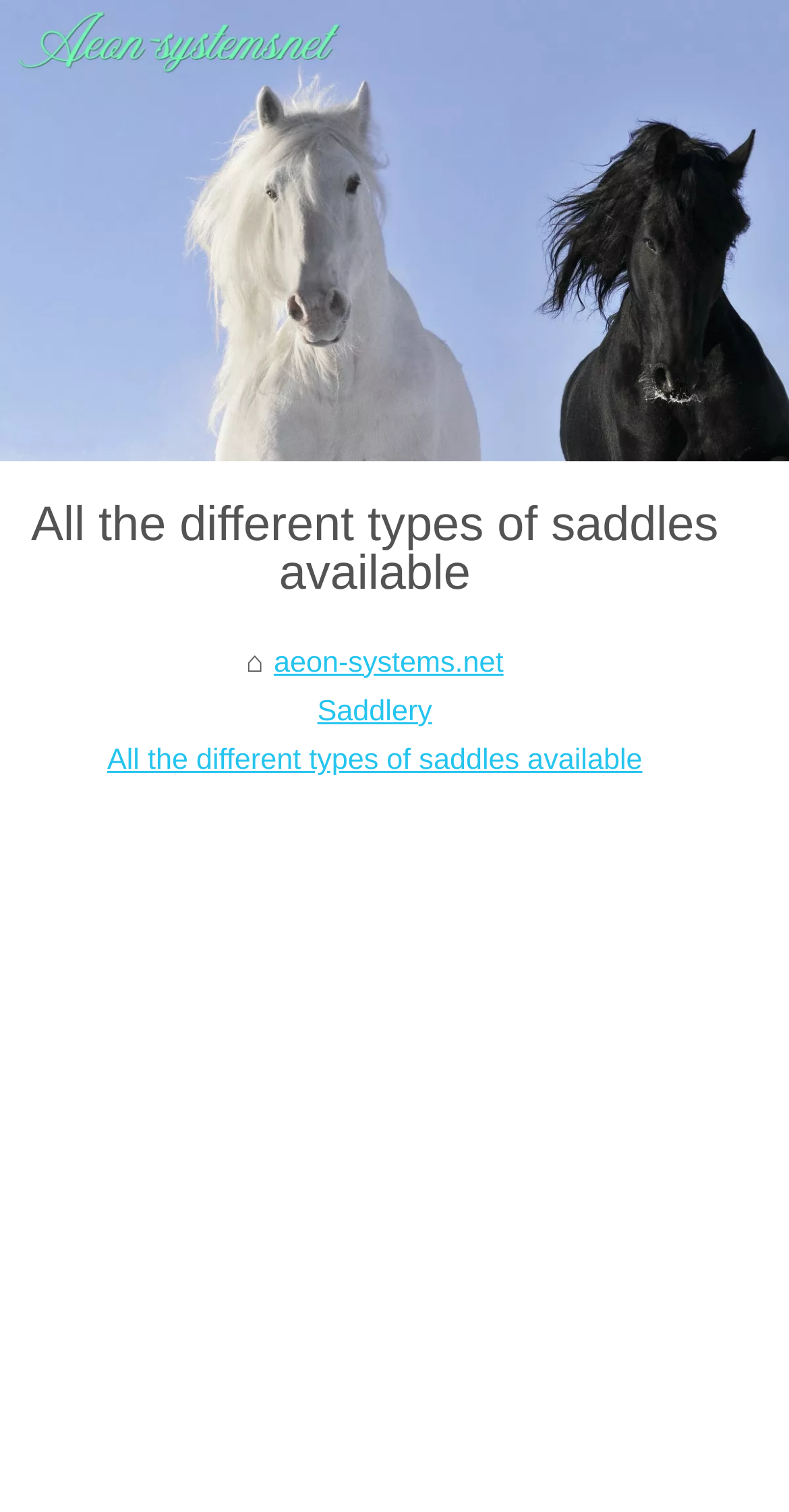Provide your answer in a single word or phrase: 
What is the shape of the image at the top of the webpage?

Not specified